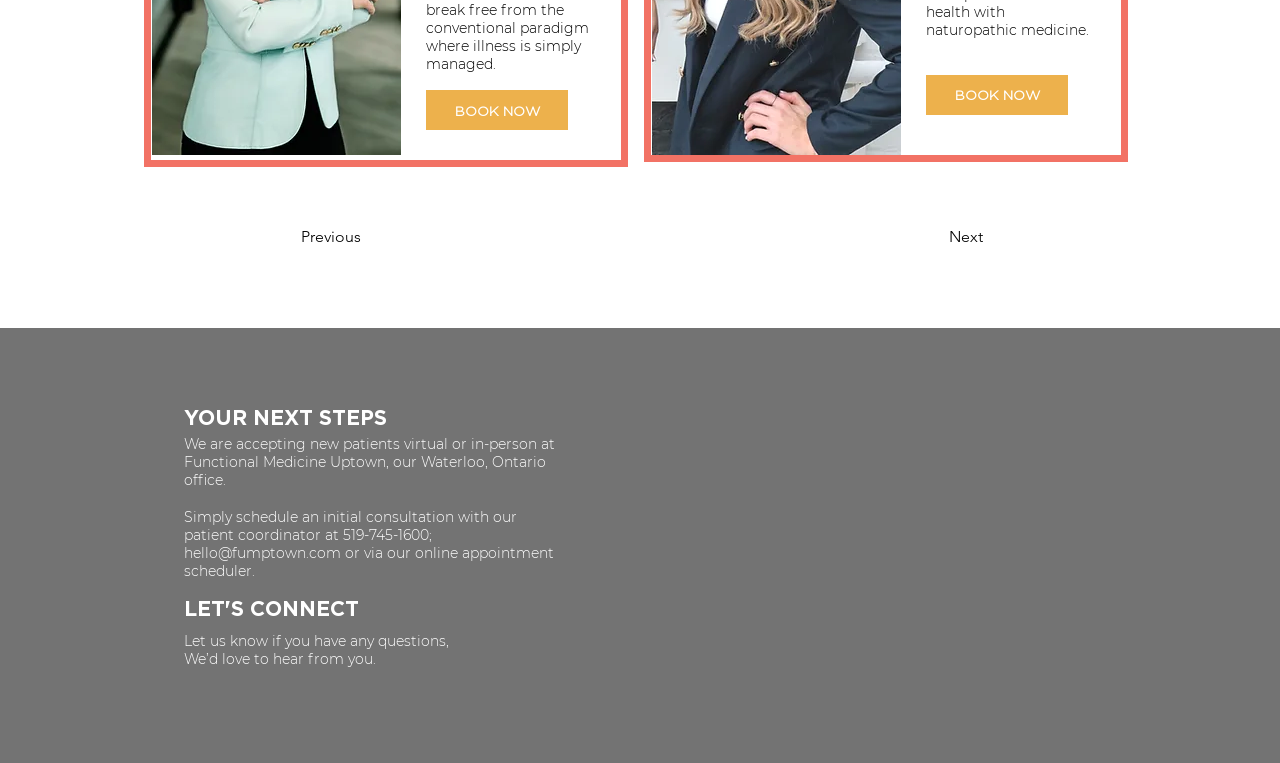How many 'BOOK NOW' links are on the page?
Give a one-word or short phrase answer based on the image.

2